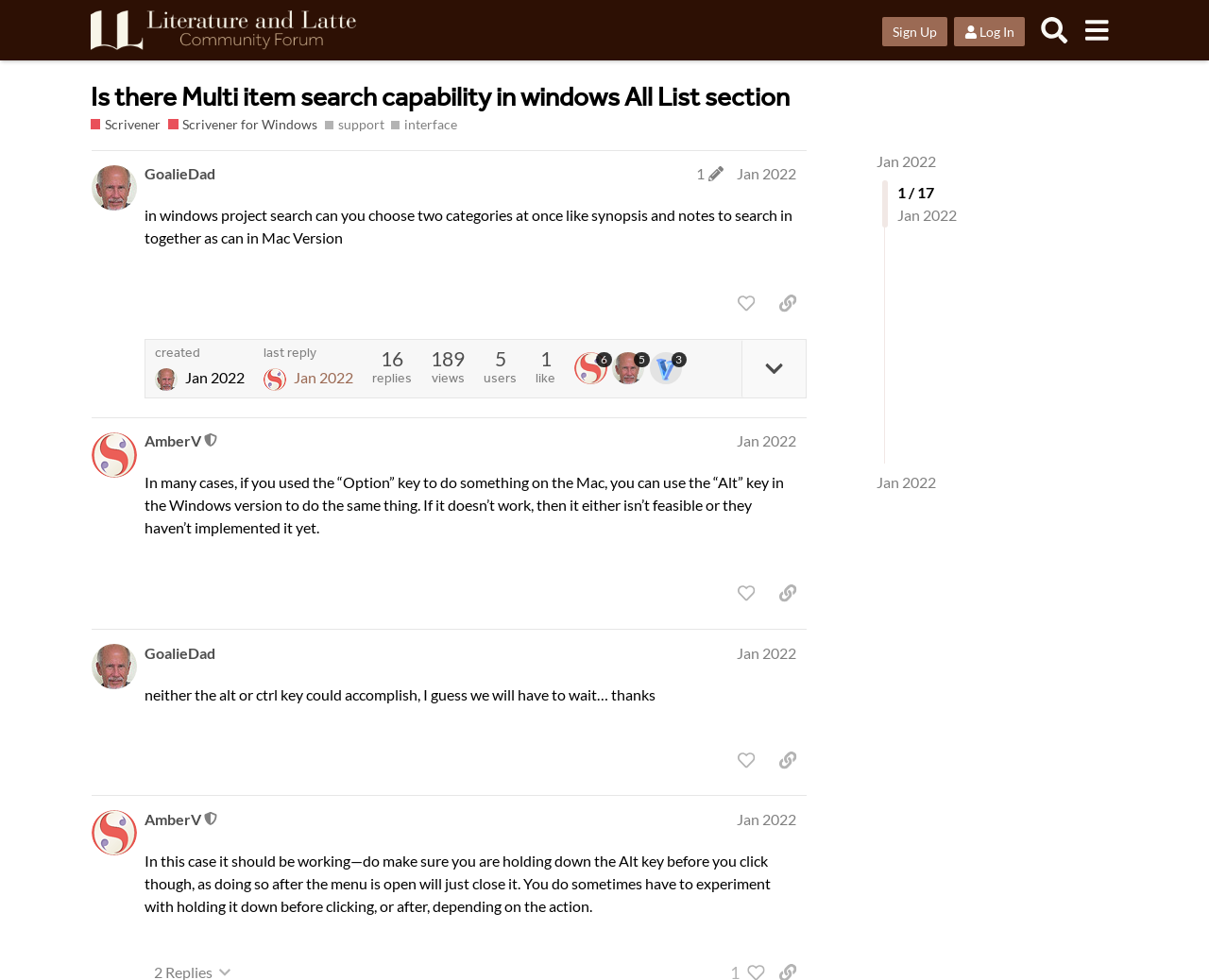Bounding box coordinates are specified in the format (top-left x, top-left y, bottom-right x, bottom-right y). All values are floating point numbers bounded between 0 and 1. Please provide the bounding box coordinate of the region this sentence describes: last reply Jan 2022

[0.218, 0.354, 0.292, 0.398]